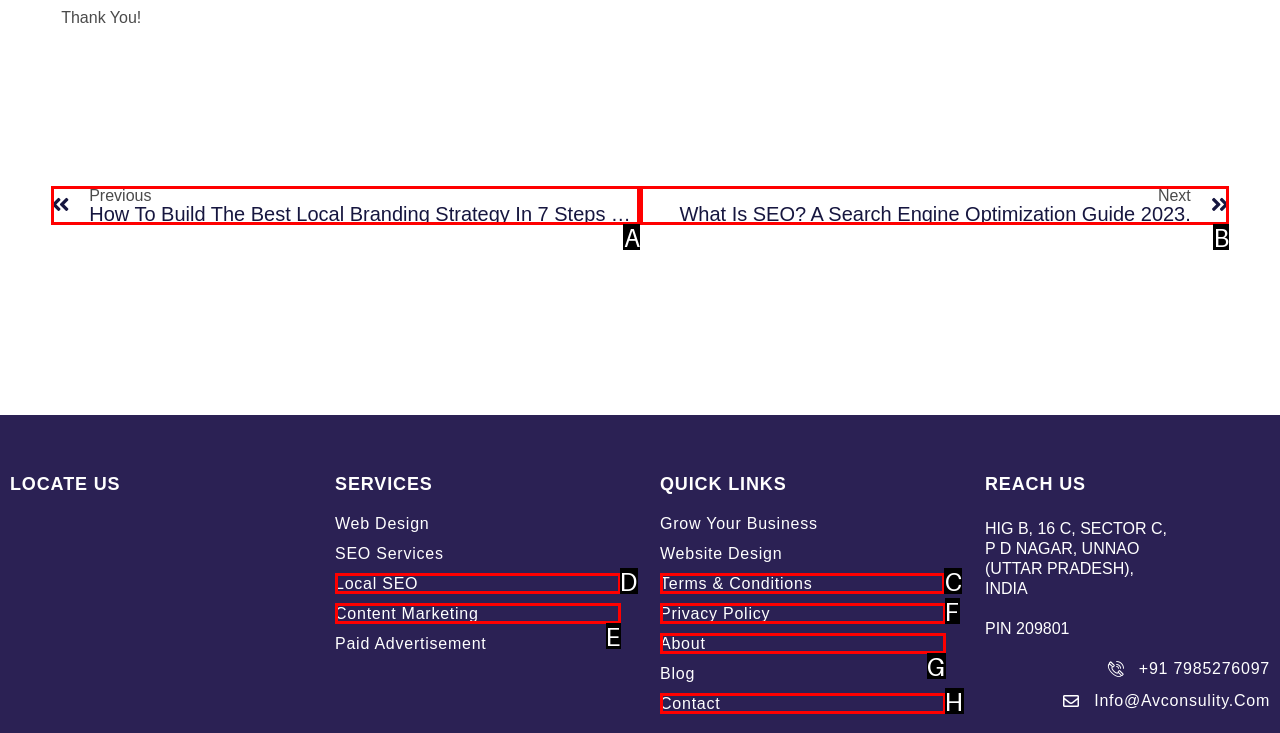Select the correct UI element to click for this task: Click on the 'LINEN BULLETIN BOARD $29' link.
Answer using the letter from the provided options.

None